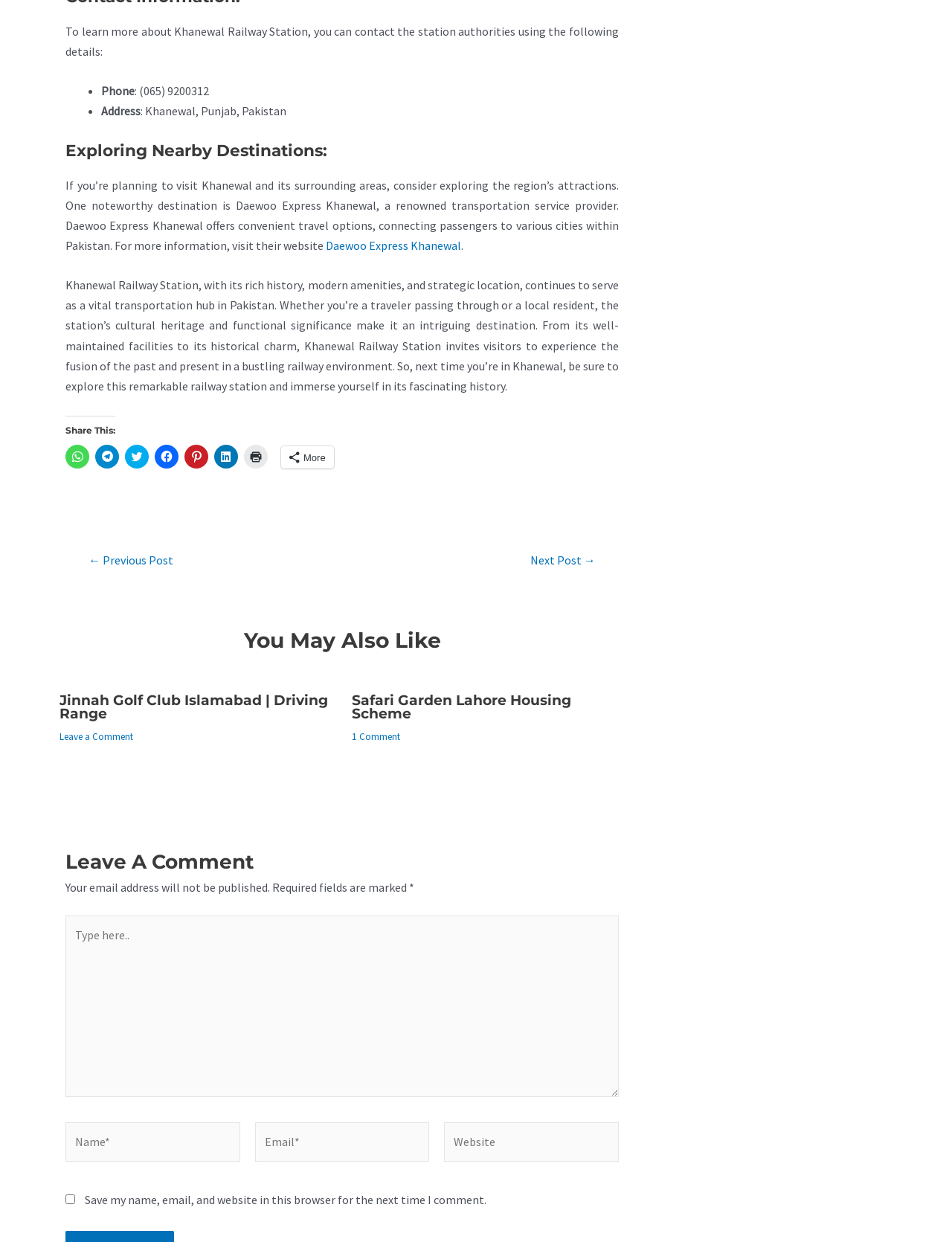Please respond in a single word or phrase: 
How many social media platforms are available for sharing the article?

7